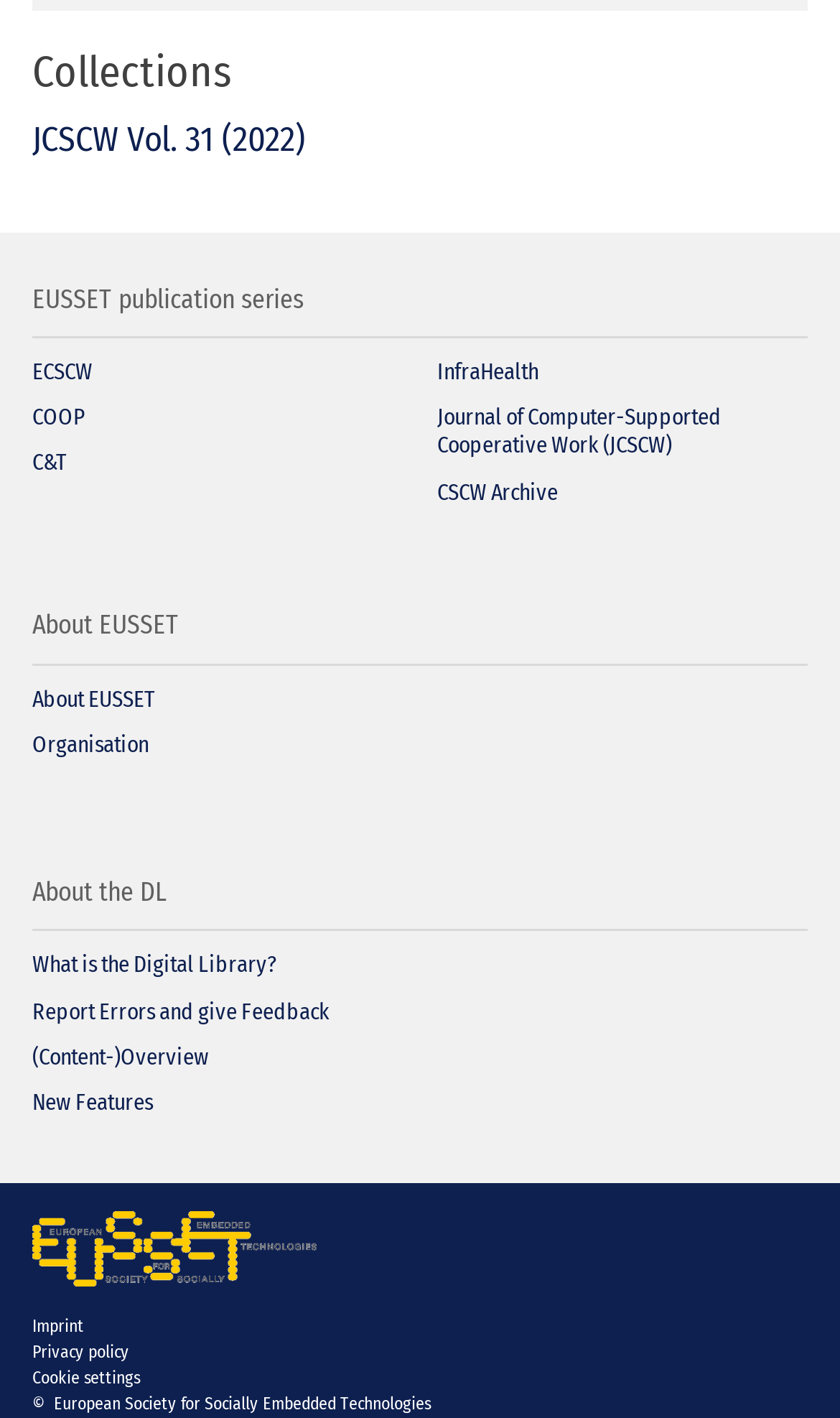Locate the bounding box coordinates of the clickable element to fulfill the following instruction: "Check the Blog". Provide the coordinates as four float numbers between 0 and 1 in the format [left, top, right, bottom].

None